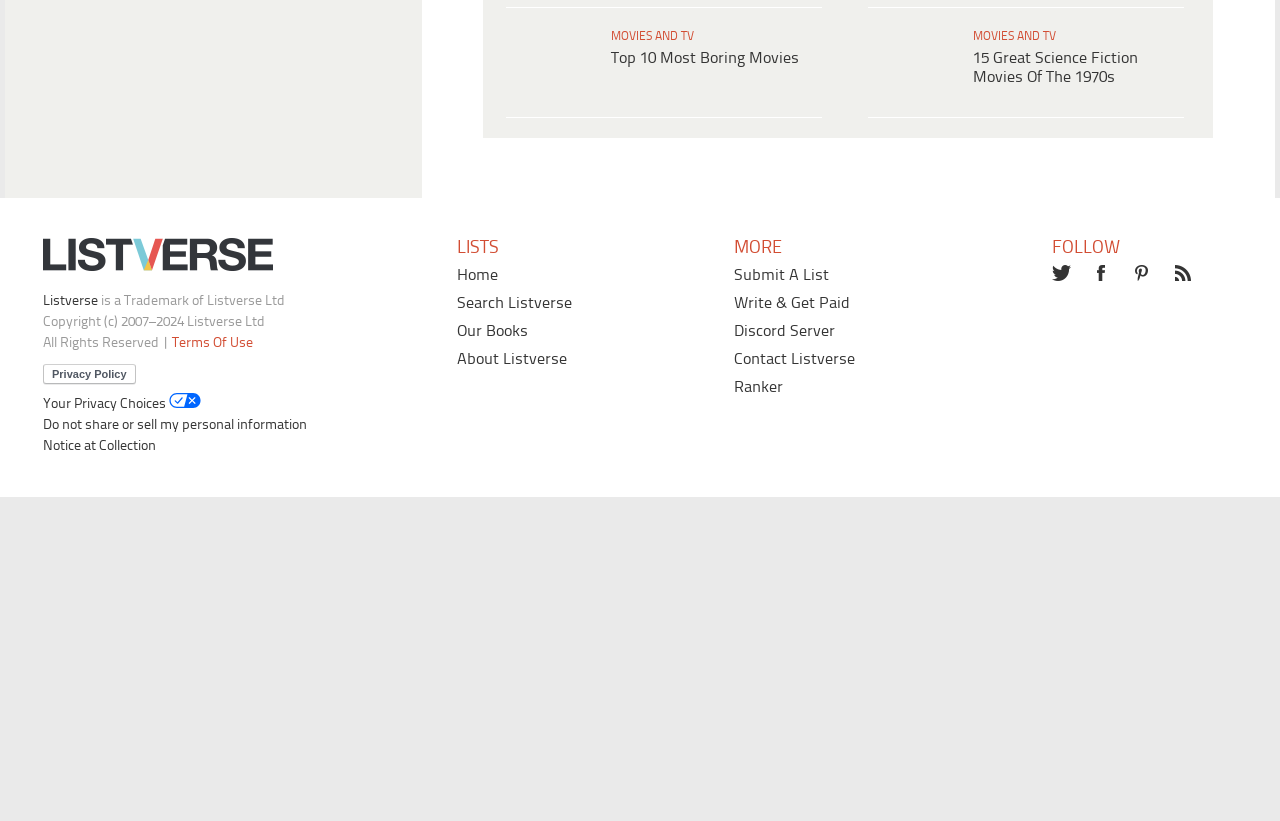Answer this question in one word or a short phrase: What is the author of the first article?

Jamie Frater